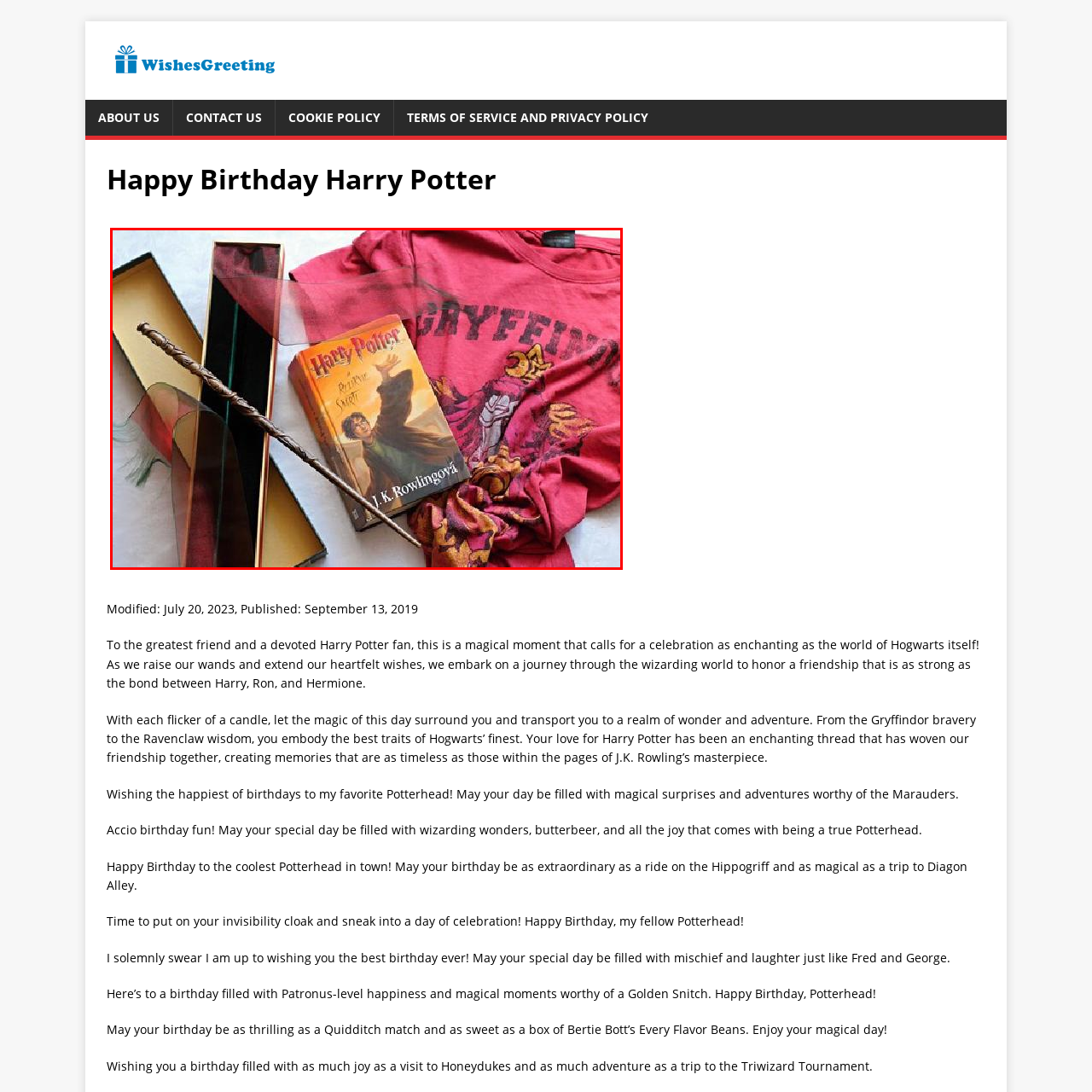Give an in-depth description of the picture inside the red marked area.

This delightful image captures the essence of a Harry Potter-themed birthday celebration, perfect for any devoted fan. At the forefront is a vibrant red Gryffindor t-shirt, indicative of house pride, adorned with the iconic lion emblem, which symbolizes courage and bravery. Next to the shirt lies a copy of "Harry Potter and the Prisoner of Azkaban," featuring an engaging cover illustration that invites readers into the magical adventures of Harry and his friends.

A stylish wand, reminiscent of the ones wielded by young wizards, adds an enchanting touch to the scene, suggesting a day filled with magic and wonder. The backdrop includes elegant gift boxes, hinting at a surprise or special gift that awaits the lucky birthday celebrant. Sheer green and red ribbons gently draped around the arrangement evoke the colors of the Gryffindor house, adding a touch of festive flair. 

This image embodies the spirit of friendship and adventure celebrated in the Harry Potter series, making it the perfect scene to wish a "Happy Birthday" to a true Potterhead.